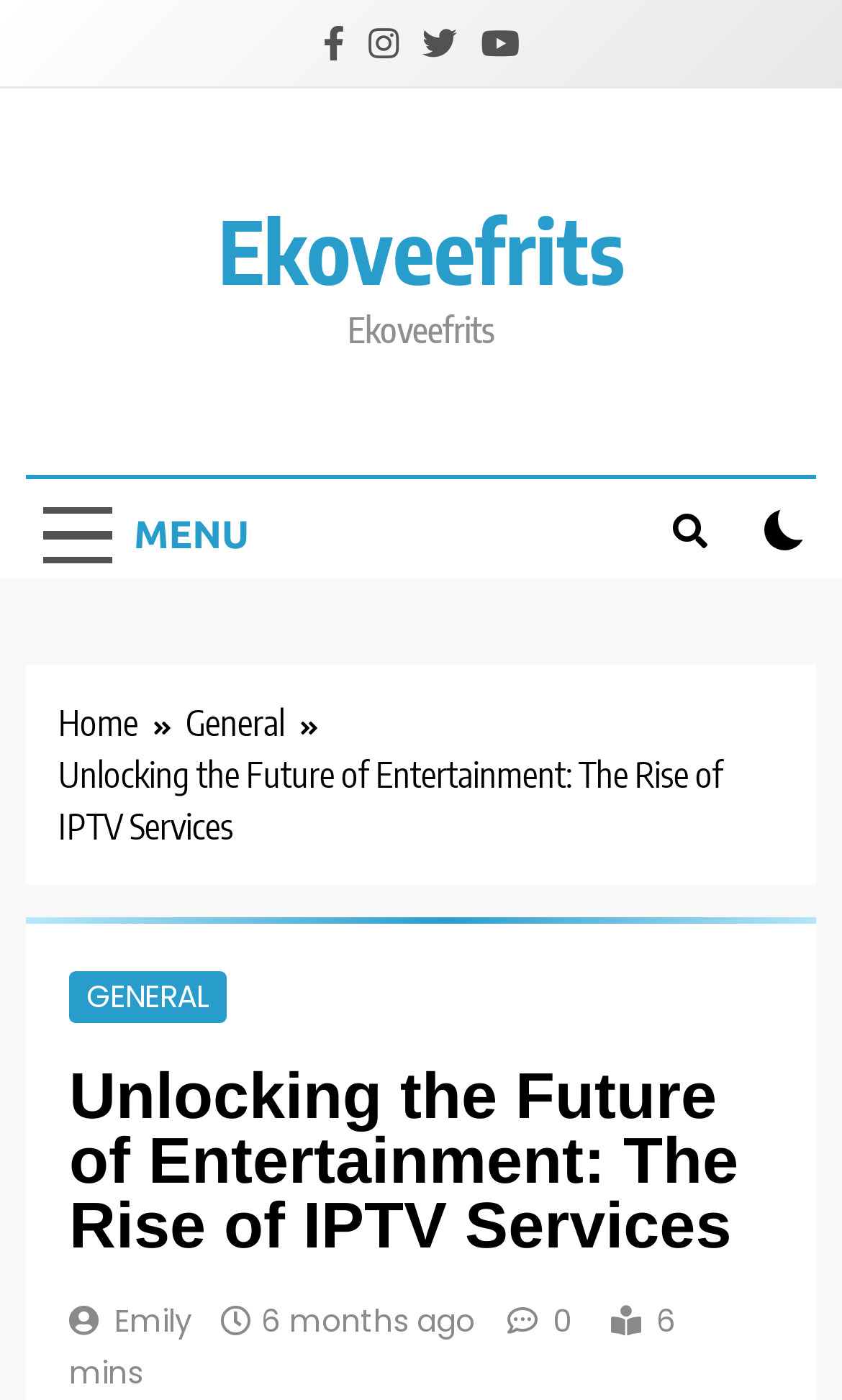What is the purpose of the checkbox?
Please give a detailed and thorough answer to the question, covering all relevant points.

The checkbox is located at the bottom of the page, but its purpose is not explicitly stated. It may be used for subscribing to a newsletter or receiving updates, but without more context, it is unclear what the checkbox is for.